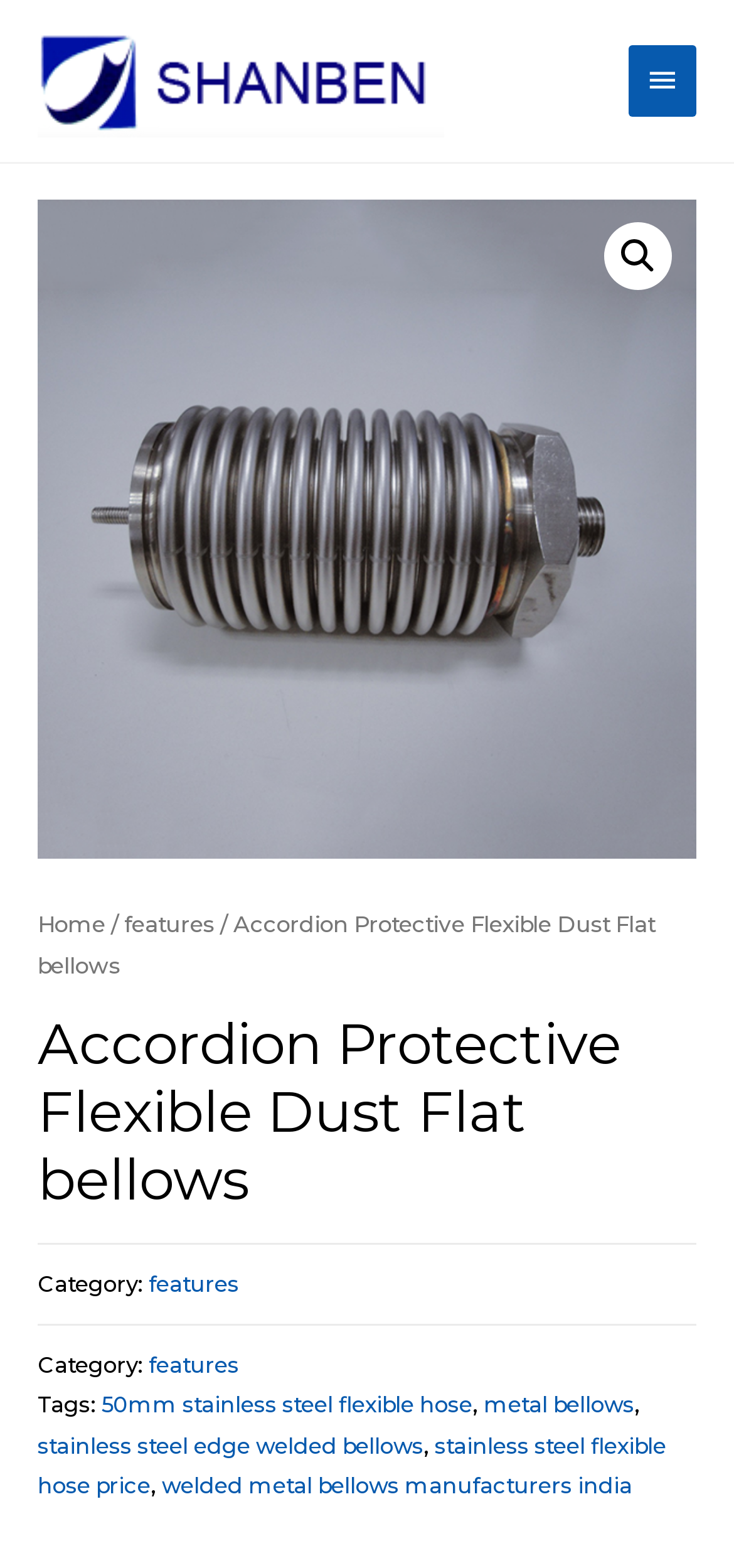Locate the bounding box coordinates of the element that needs to be clicked to carry out the instruction: "Read Nepal news". The coordinates should be given as four float numbers ranging from 0 to 1, i.e., [left, top, right, bottom].

None